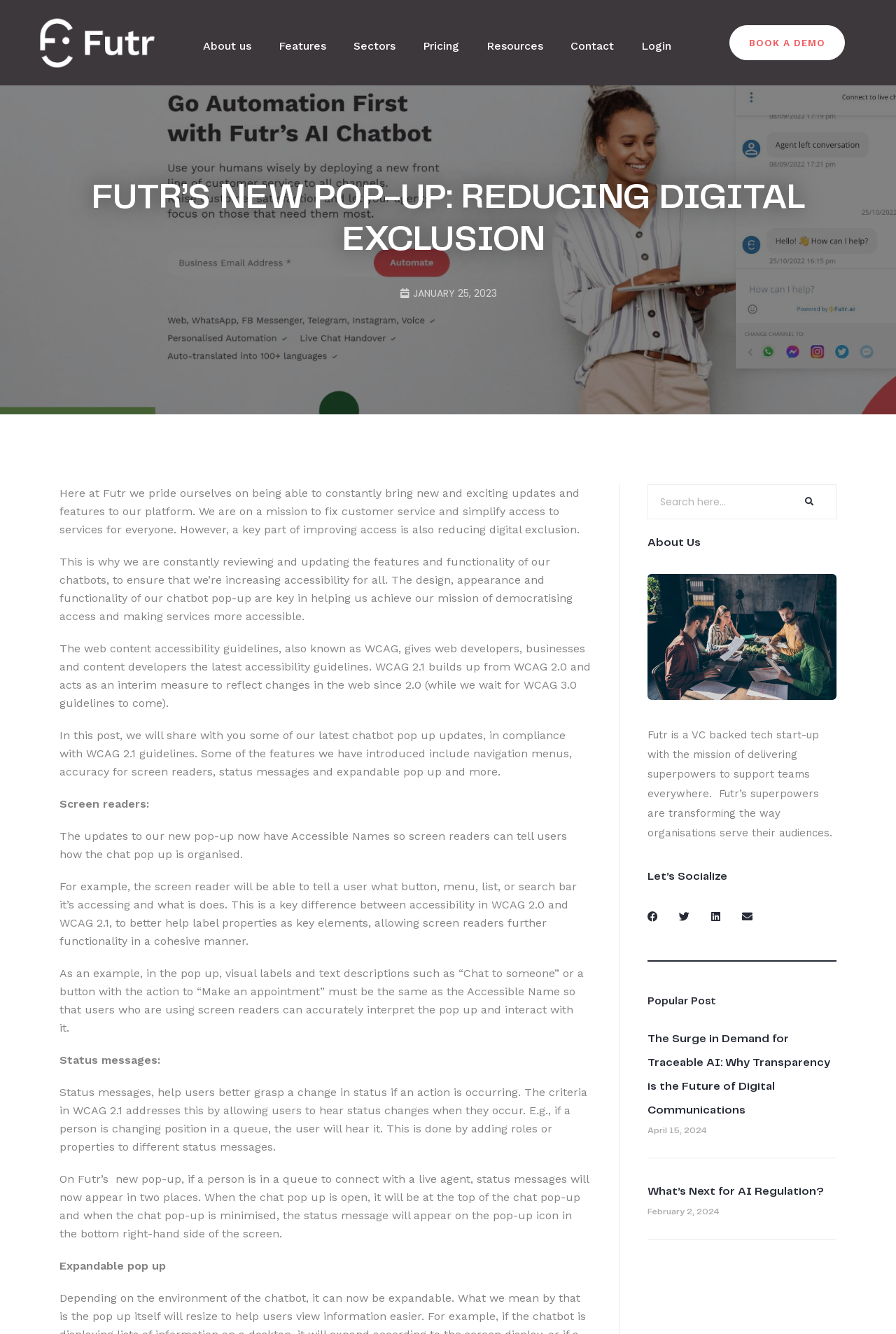Please respond to the question using a single word or phrase:
What is the company's mission?

Fix customer service